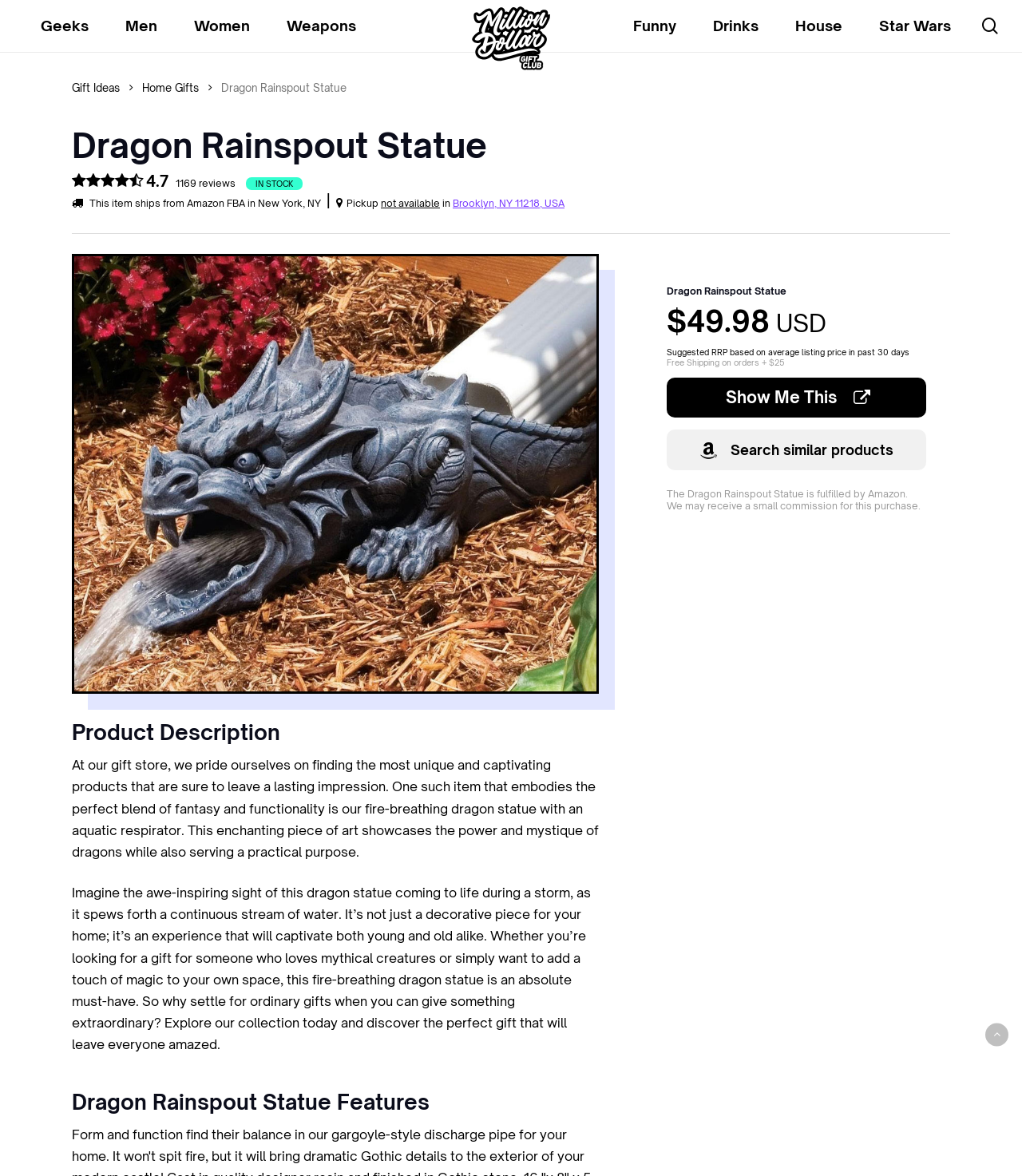Give the bounding box coordinates for the element described by: "Search similar products".

[0.652, 0.365, 0.906, 0.4]